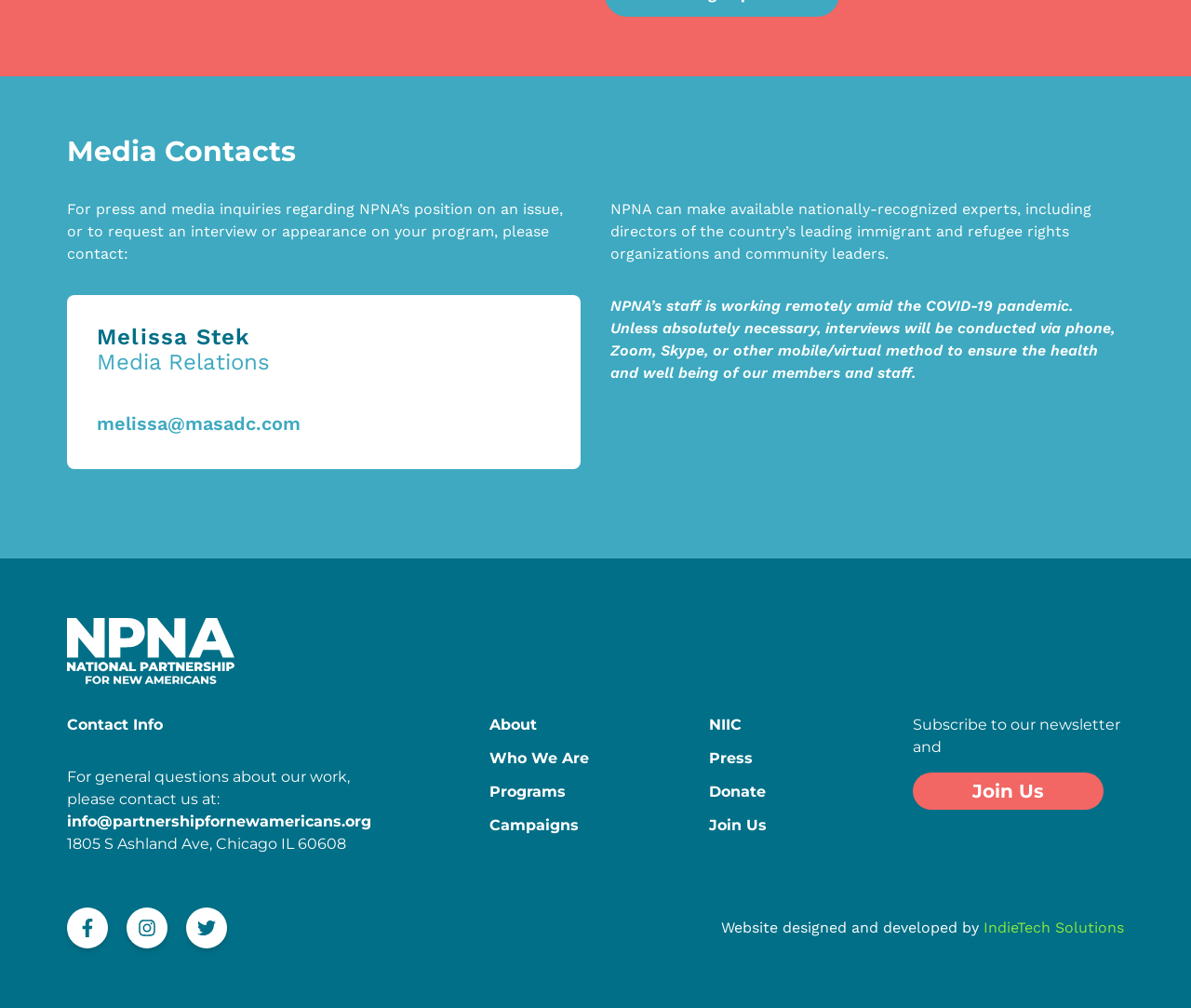Identify the bounding box coordinates of the clickable region required to complete the instruction: "Contact Melissa Stek for media relations". The coordinates should be given as four float numbers within the range of 0 and 1, i.e., [left, top, right, bottom].

[0.081, 0.409, 0.252, 0.431]